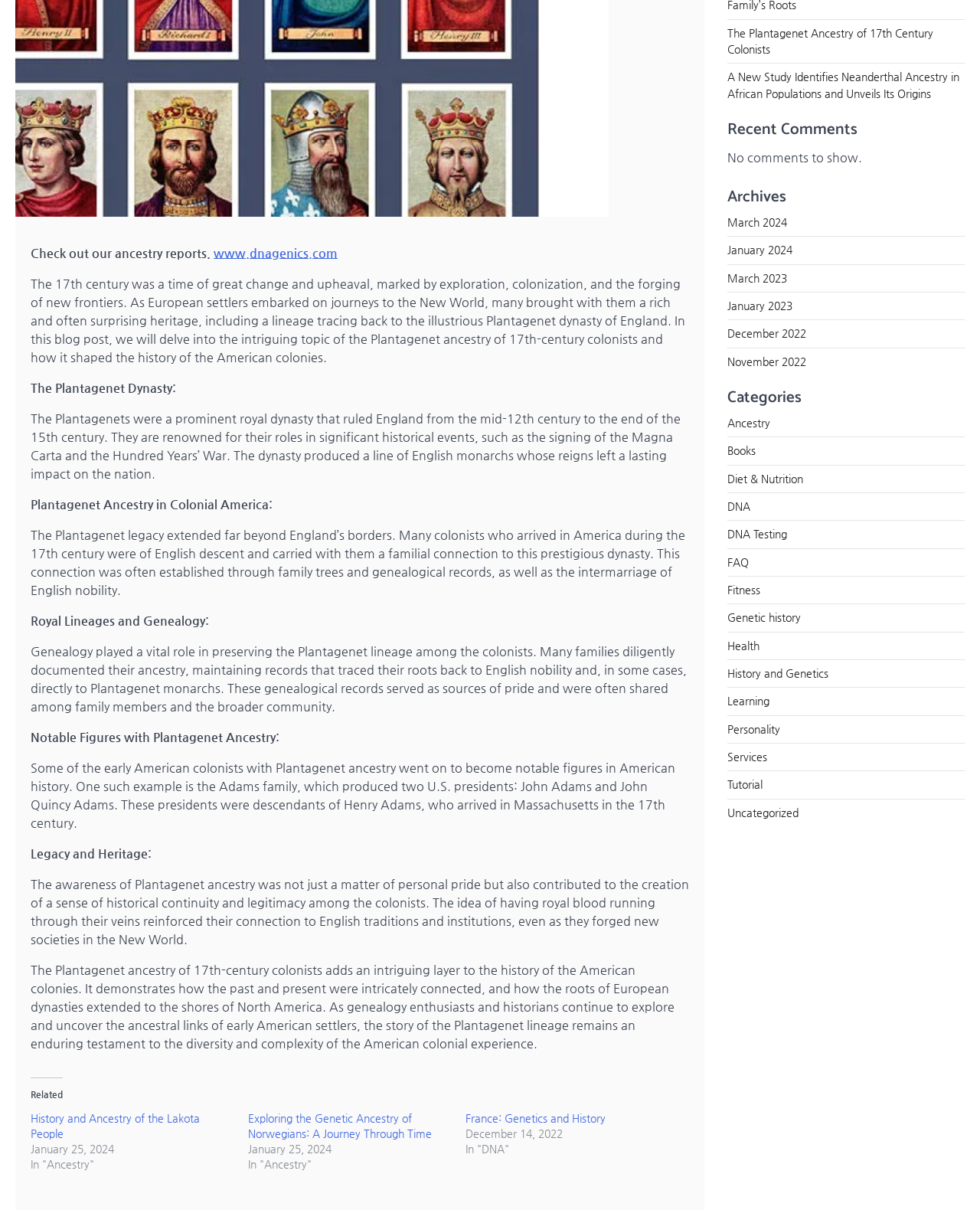Identify the bounding box for the element characterized by the following description: "History and Genetics".

[0.742, 0.545, 0.845, 0.555]